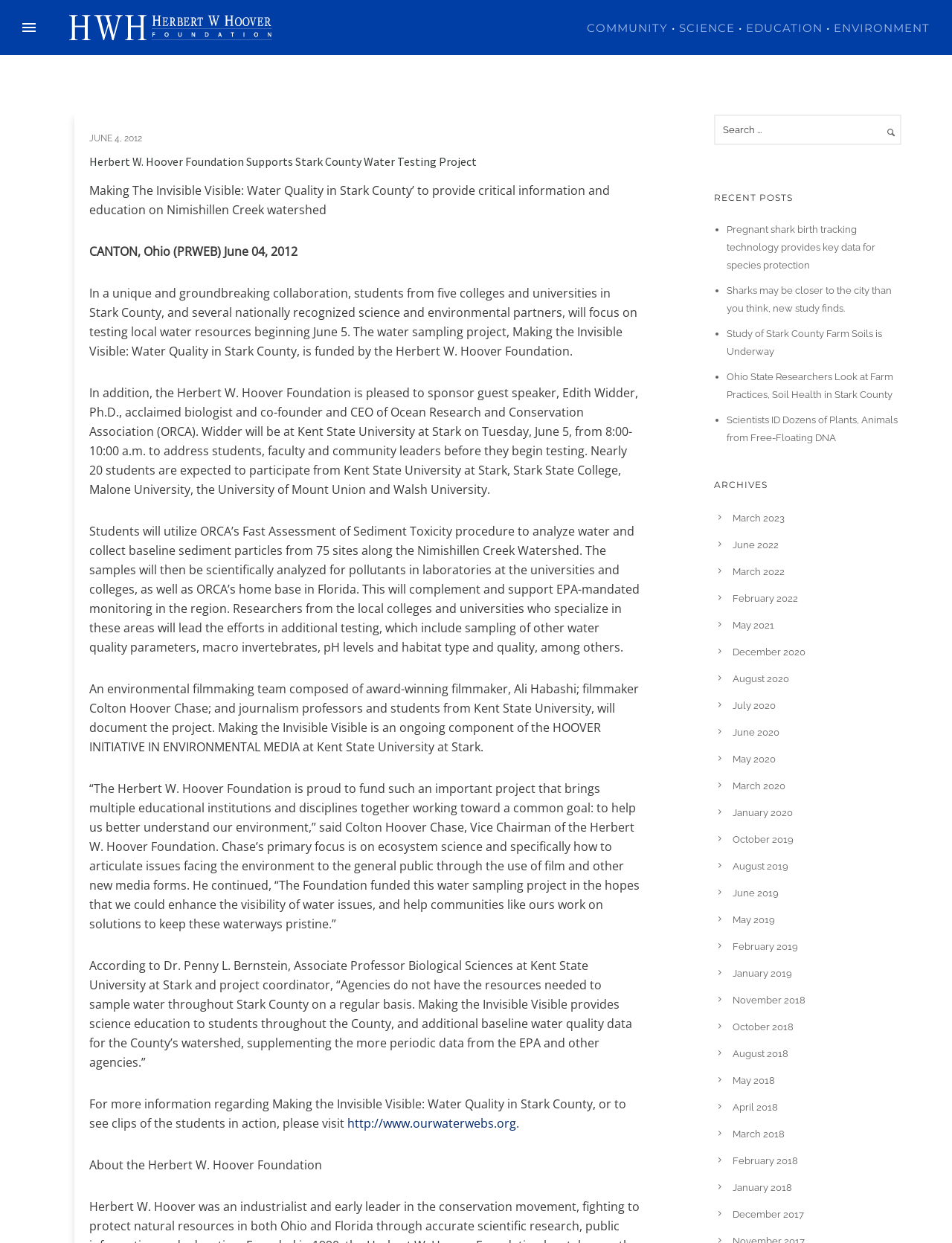Please identify the bounding box coordinates of the element that needs to be clicked to perform the following instruction: "Search for something".

[0.75, 0.092, 0.953, 0.129]